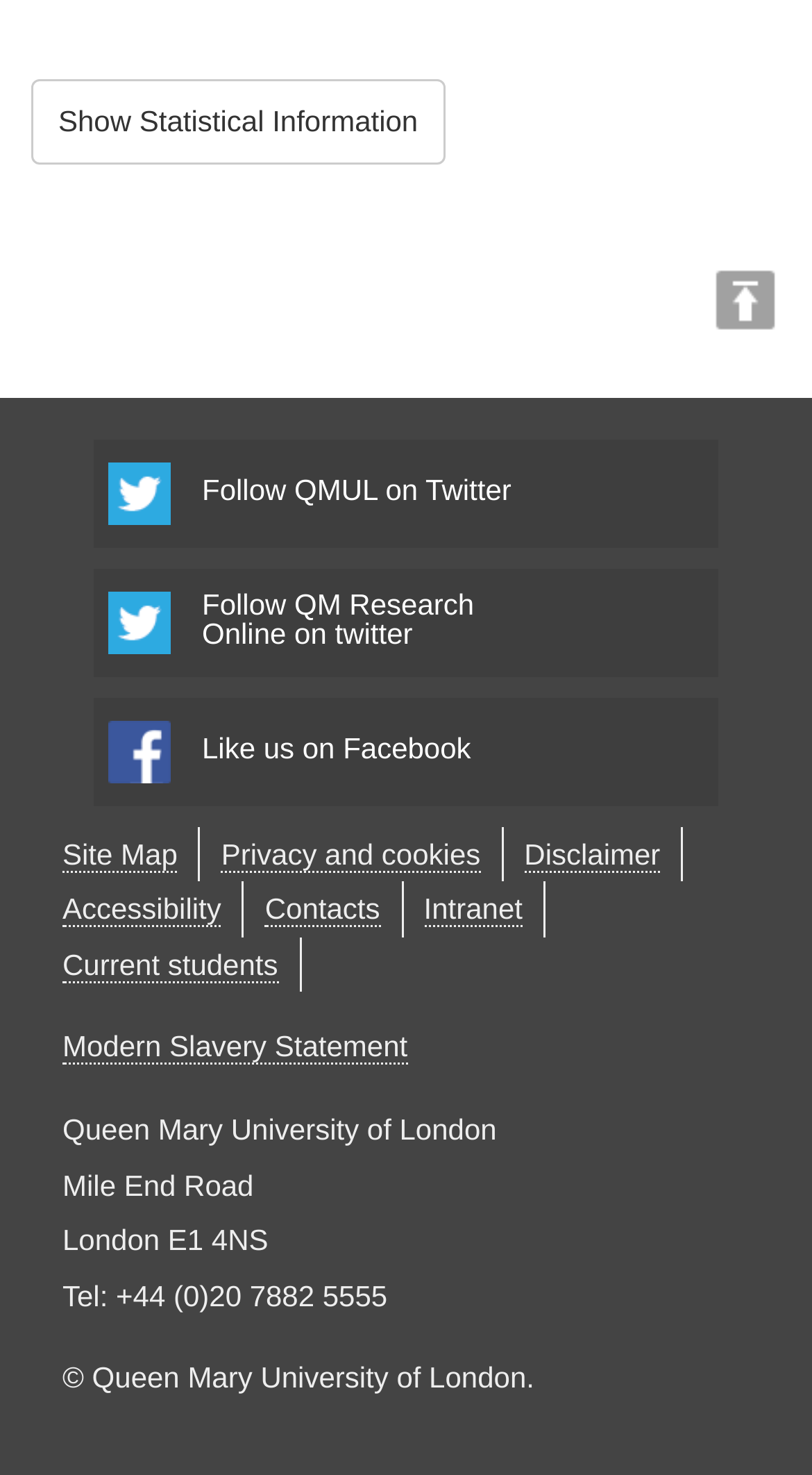What is the phone number of Queen Mary University of London?
Provide a well-explained and detailed answer to the question.

I found a StaticText element that contains the phone number, which is '+44 (0)20 7882 5555', and it is located at the bottom section of the page.